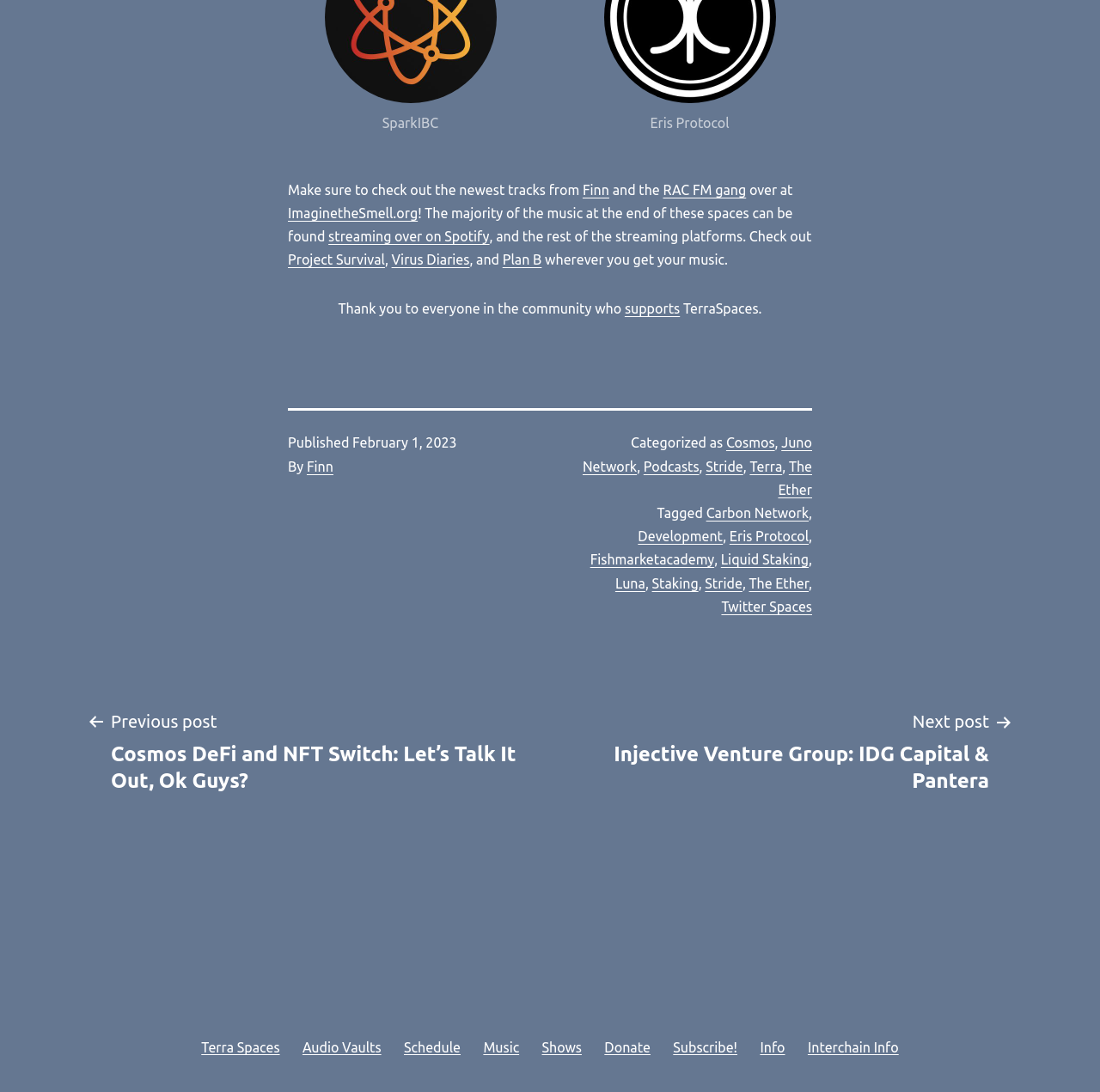Kindly determine the bounding box coordinates for the area that needs to be clicked to execute this instruction: "Go to the previous post Cosmos DeFi and NFT Switch: Let’s Talk It Out, Ok Guys?".

[0.078, 0.647, 0.492, 0.727]